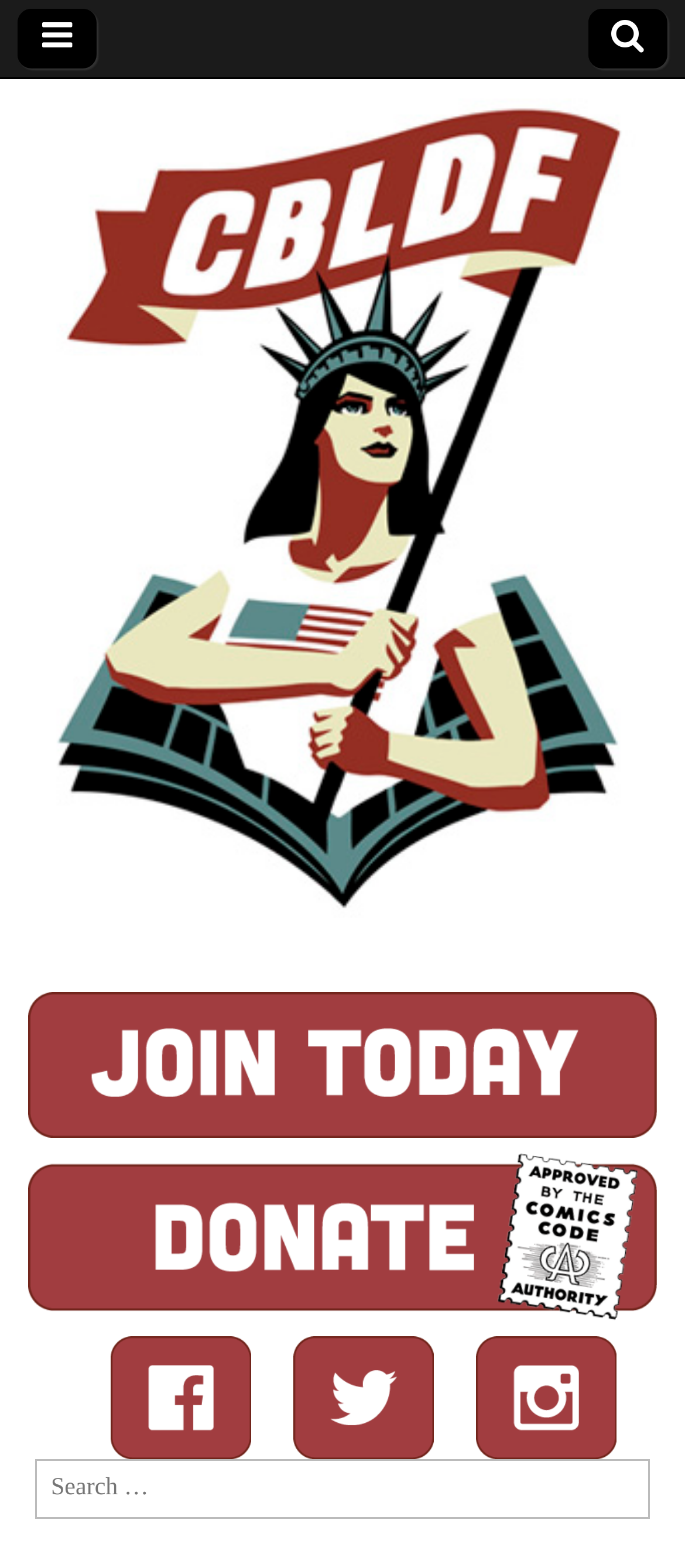Provide a thorough summary of the webpage.

The webpage is about the Cartoonist Rehired After 2-Month Free Speech Battle, as indicated by the title. At the top left corner, there are two social media links, represented by icons '\uf0c9' and '\uf002'. Below these icons, there is a link to the Comic Book Legal Defense Fund, which contains a logo image. The logo is positioned at the top center of the page.

To the right of the logo, there are three empty links, each containing an image. Below these links, there is a search bar with a label "Search for:". The search bar is located at the top right corner of the page.

The webpage also features a series of three images at the bottom right corner, arranged horizontally. These images are not described, but they seem to be related to the content of the page.

Overall, the webpage has a simple layout with a focus on the title and the Comic Book Legal Defense Fund logo at the top, and a search bar at the top right corner. The rest of the page is occupied by the three images at the bottom right corner.